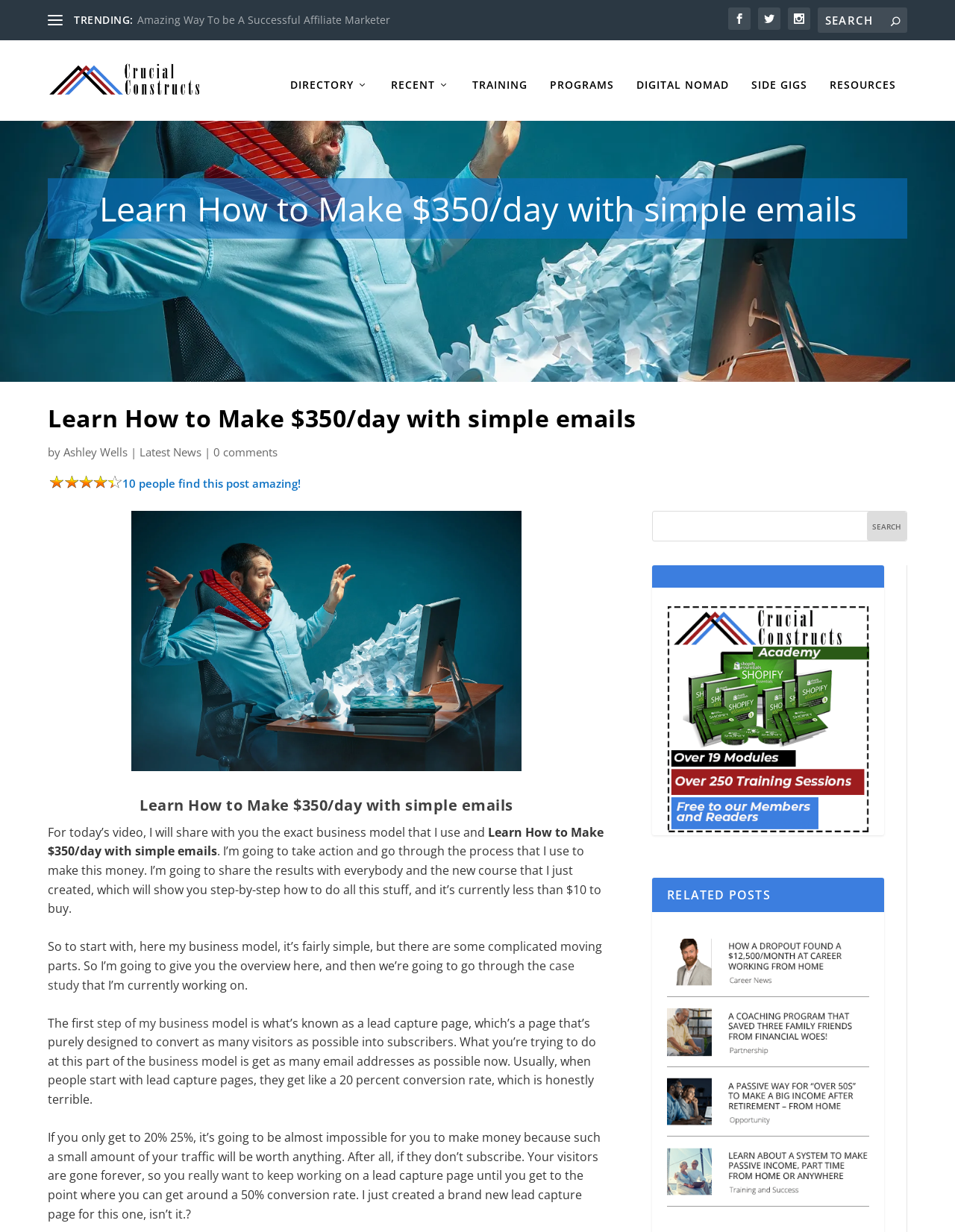Determine the bounding box for the described HTML element: "name="s" placeholder="Search" title="Search for:"". Ensure the coordinates are four float numbers between 0 and 1 in the format [left, top, right, bottom].

[0.856, 0.006, 0.95, 0.027]